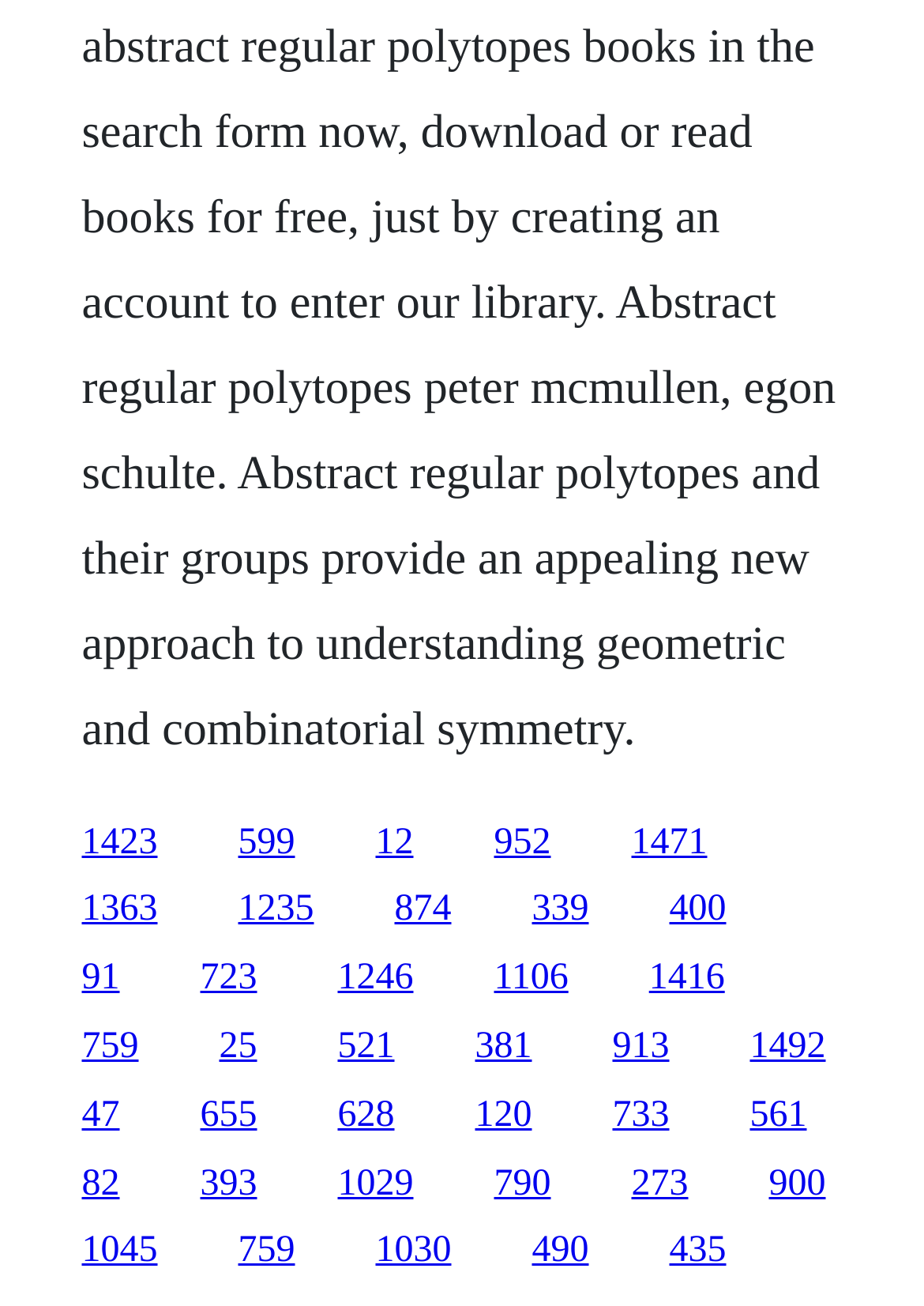Is there a gap between the links and the top edge of the webpage?
Carefully analyze the image and provide a thorough answer to the question.

I checked the y1 values of the link elements and found that they are all greater than 0, indicating that there is a gap between the links and the top edge of the webpage.